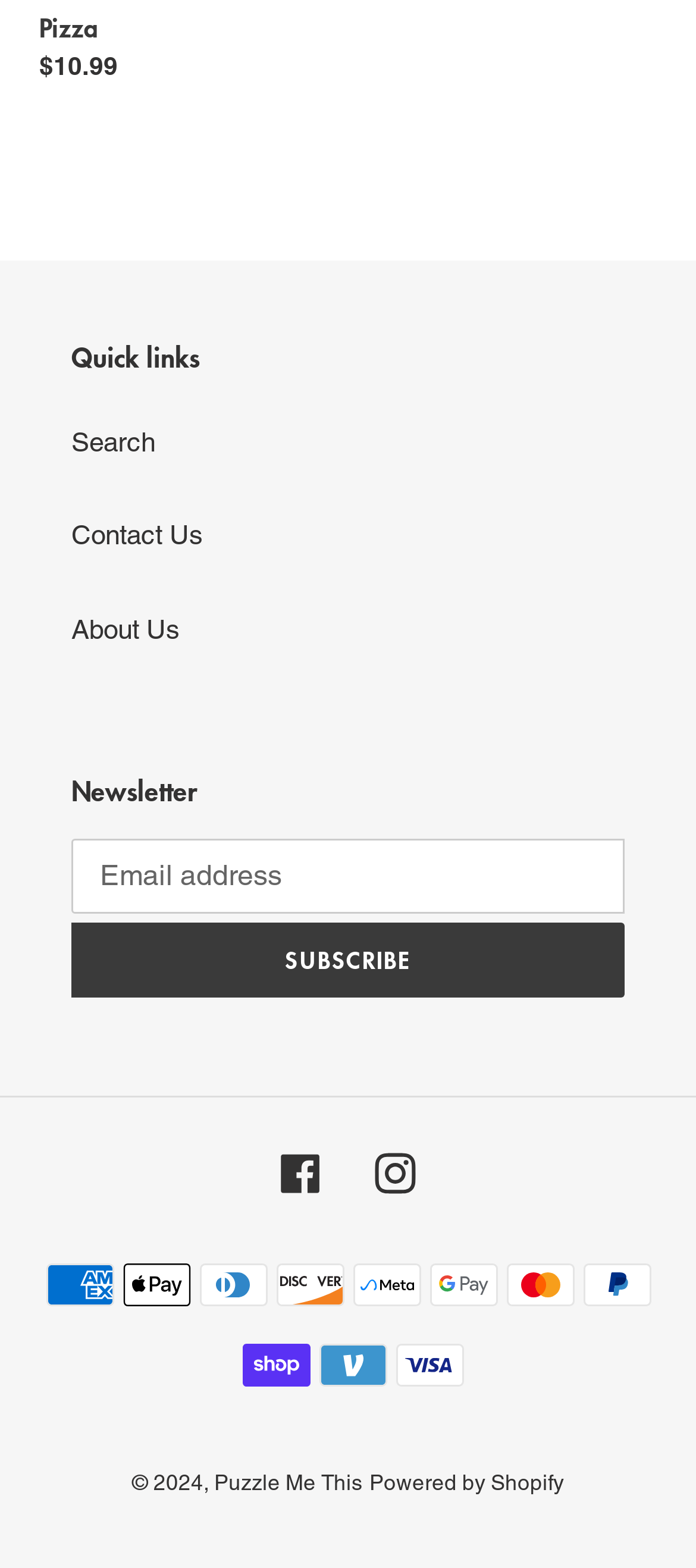Could you provide the bounding box coordinates for the portion of the screen to click to complete this instruction: "Contact Us"?

[0.103, 0.331, 0.292, 0.351]